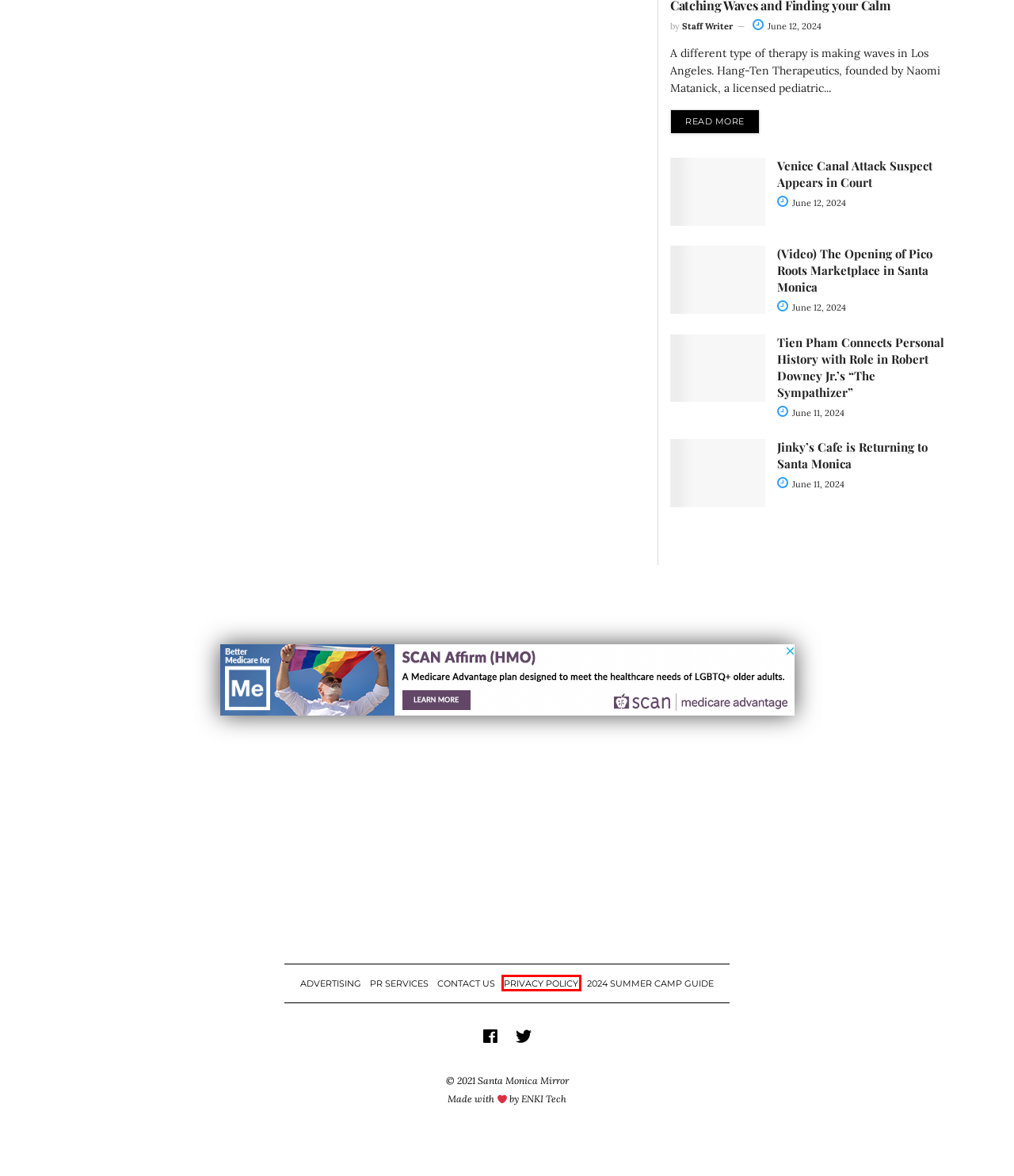Observe the provided screenshot of a webpage with a red bounding box around a specific UI element. Choose the webpage description that best fits the new webpage after you click on the highlighted element. These are your options:
A. Privacy Policy - SM Mirror
B. Jinky’s Cafe is Returning to Santa Monica - SM Mirror
C. SM Mirror - Breaking News, Latest News, and Videos
D. Tien Pham Connects Personal History with Role in Robert Downey Jr.’s "The Sympathizer" - SM Mirror
E. mirrormmg, Author at SM Mirror
F. Venice Canal Attack Suspect Appears in Court - SM Mirror
G. Staff Writer, Author at SM Mirror
H. (Video) The Opening of Pico Roots Marketplace in Santa Monica - SM Mirror

A